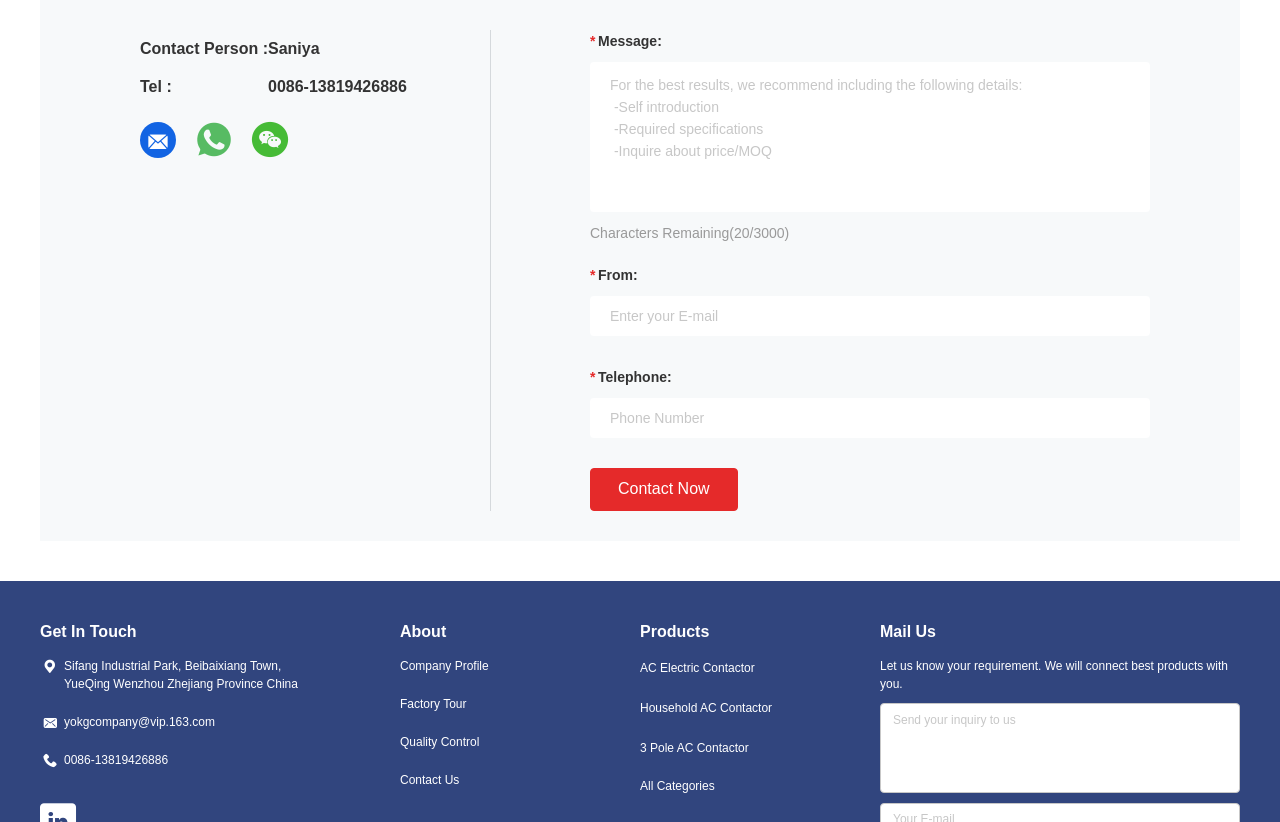Find the bounding box coordinates for the area that should be clicked to accomplish the instruction: "Check archives".

None